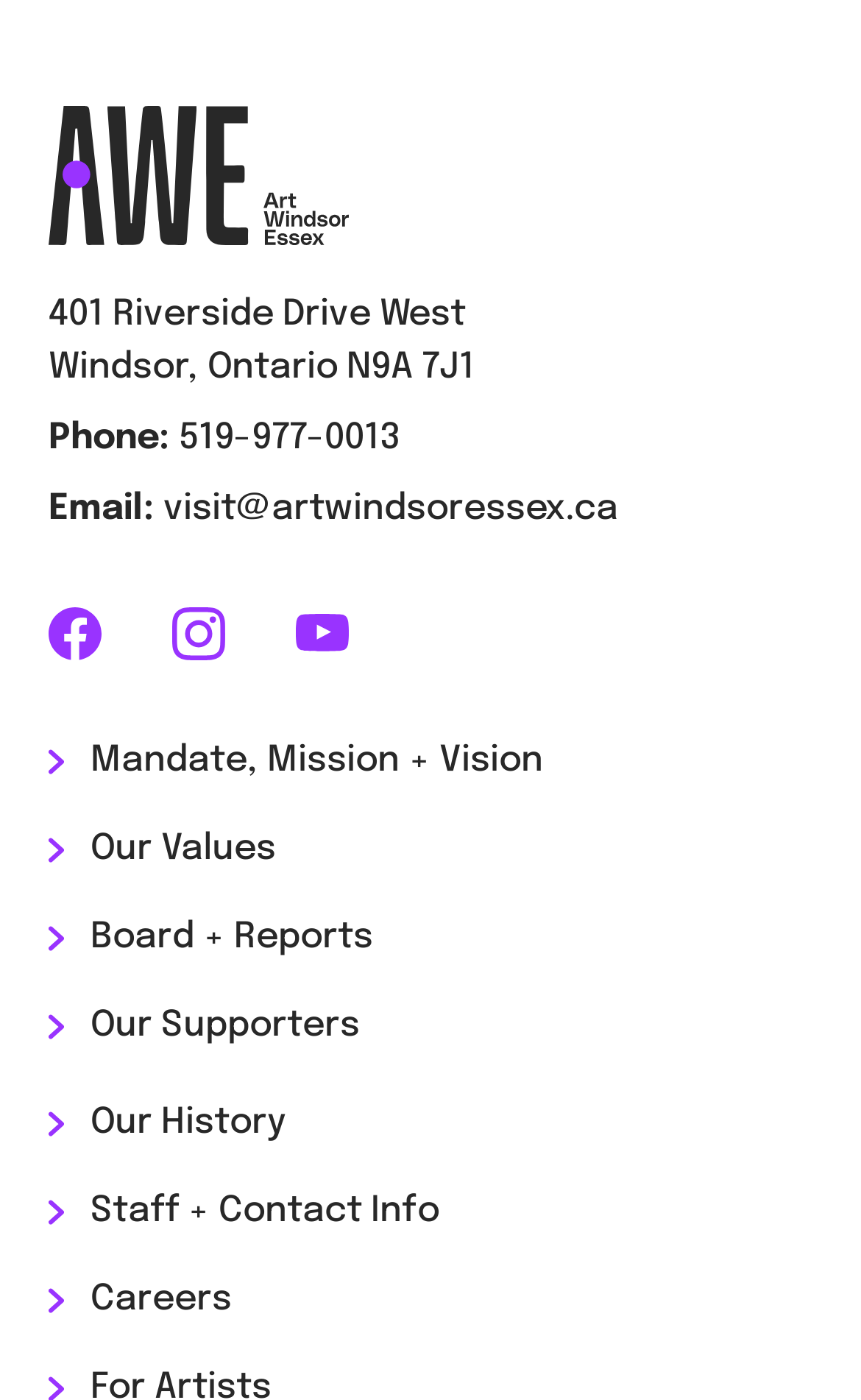Find the bounding box coordinates of the element I should click to carry out the following instruction: "Learn about the Mandate, Mission, and Vision".

[0.056, 0.531, 0.631, 0.557]